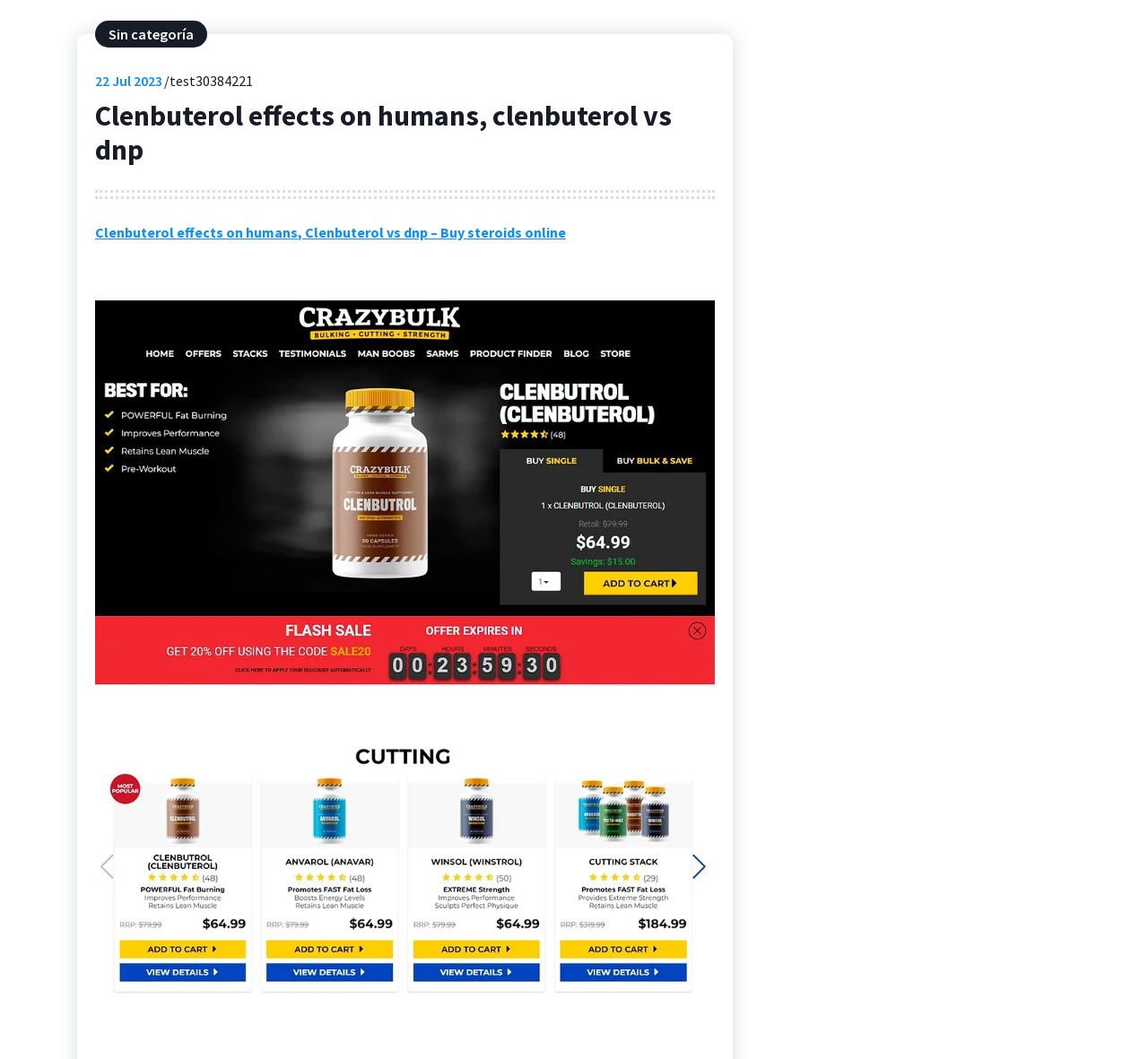Using the element description: "parent_node: Buscar: value="Buscar"", determine the bounding box coordinates. The coordinates should be in the format [left, top, right, bottom], with values between 0 and 1.

[0.221, 0.079, 0.249, 0.11]